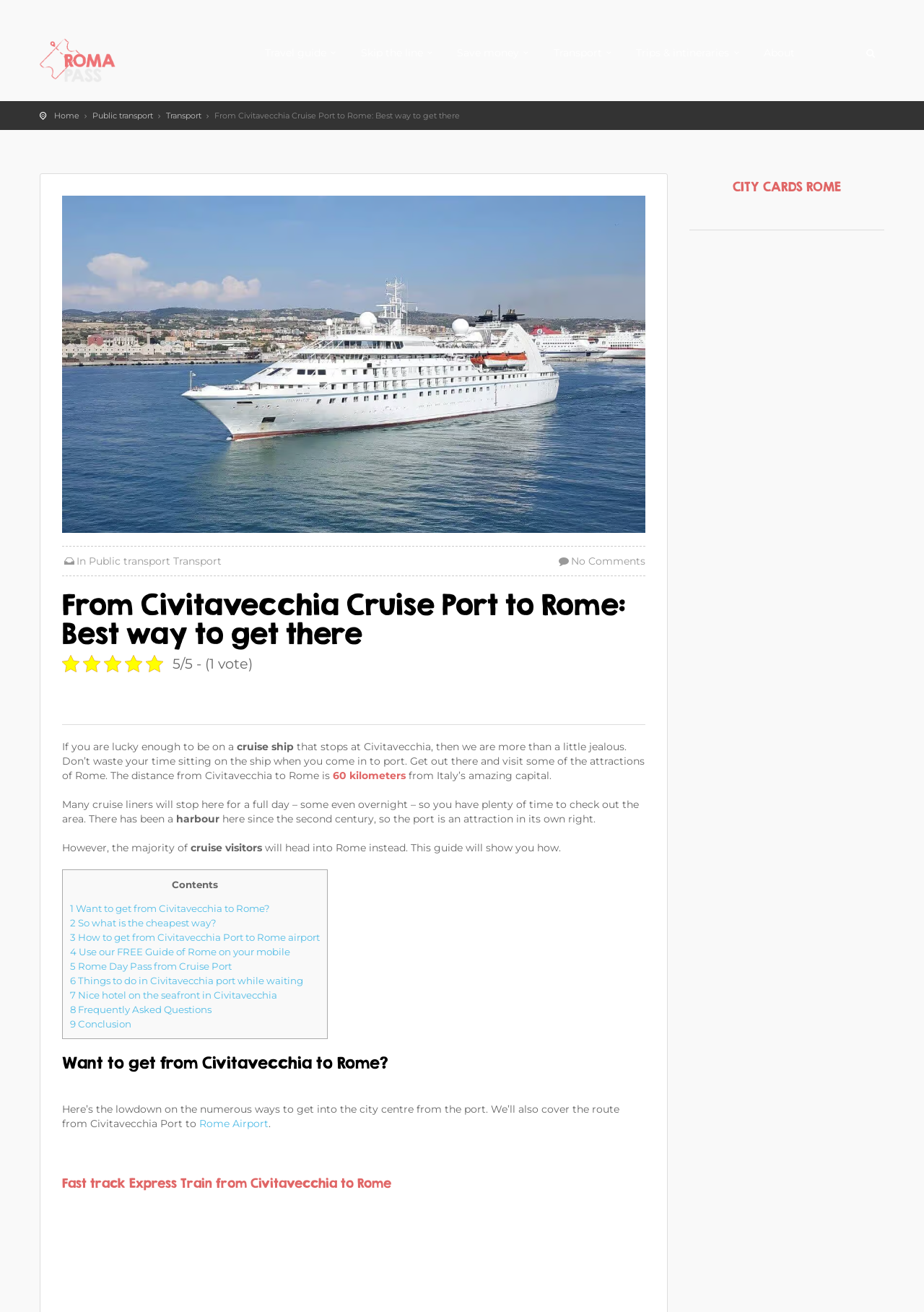Given the description "8 Frequently Asked Questions", determine the bounding box of the corresponding UI element.

[0.076, 0.765, 0.229, 0.774]